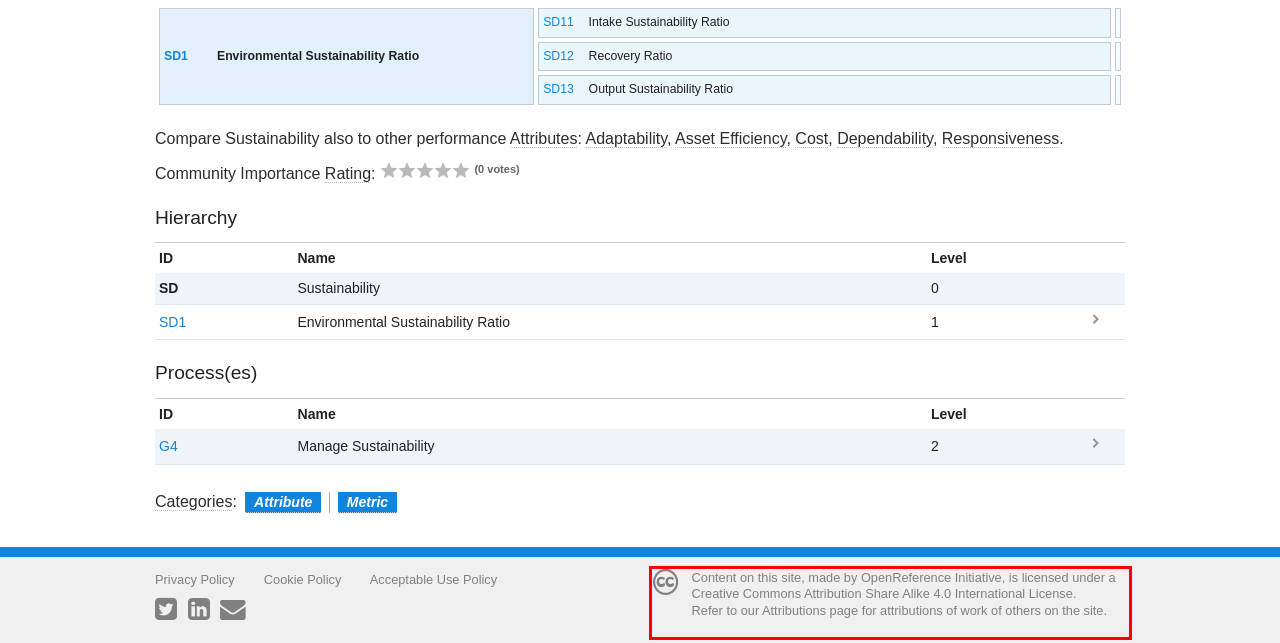Examine the webpage screenshot and use OCR to obtain the text inside the red bounding box.

Content on this site, made by OpenReference Initiative, is licensed under a Creative Commons Attribution Share Alike 4.0 International License. Refer to our Attributions page for attributions of work of others on the site.